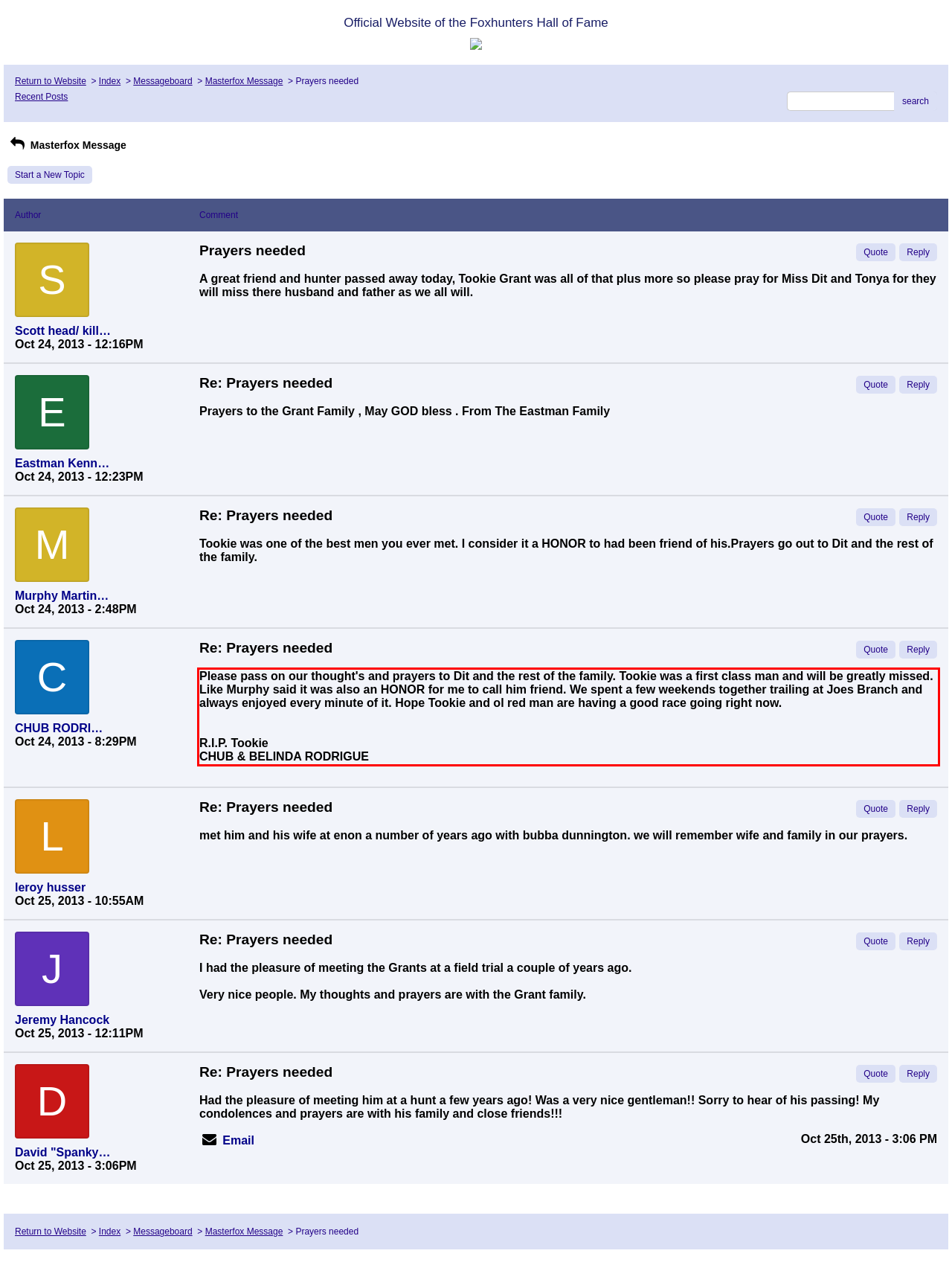Look at the webpage screenshot and recognize the text inside the red bounding box.

Please pass on our thought's and prayers to Dit and the rest of the family. Tookie was a first class man and will be greatly missed. Like Murphy said it was also an HONOR for me to call him friend. We spent a few weekends together trailing at Joes Branch and always enjoyed every minute of it. Hope Tookie and ol red man are having a good race going right now. R.I.P. Tookie CHUB & BELINDA RODRIGUE